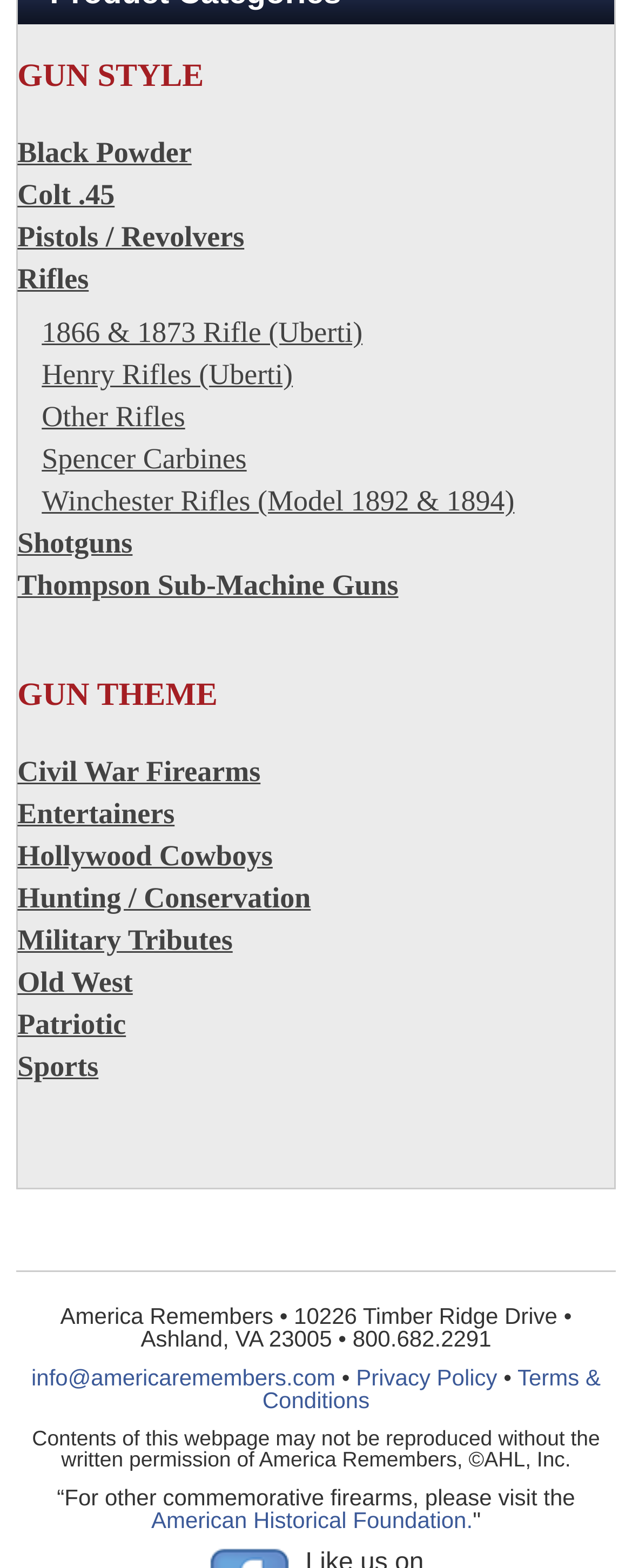For the following element description, predict the bounding box coordinates in the format (top-left x, top-left y, bottom-right x, bottom-right y). All values should be floating point numbers between 0 and 1. Description: 1866 & 1873 Rifle (Uberti)

[0.066, 0.203, 0.814, 0.221]